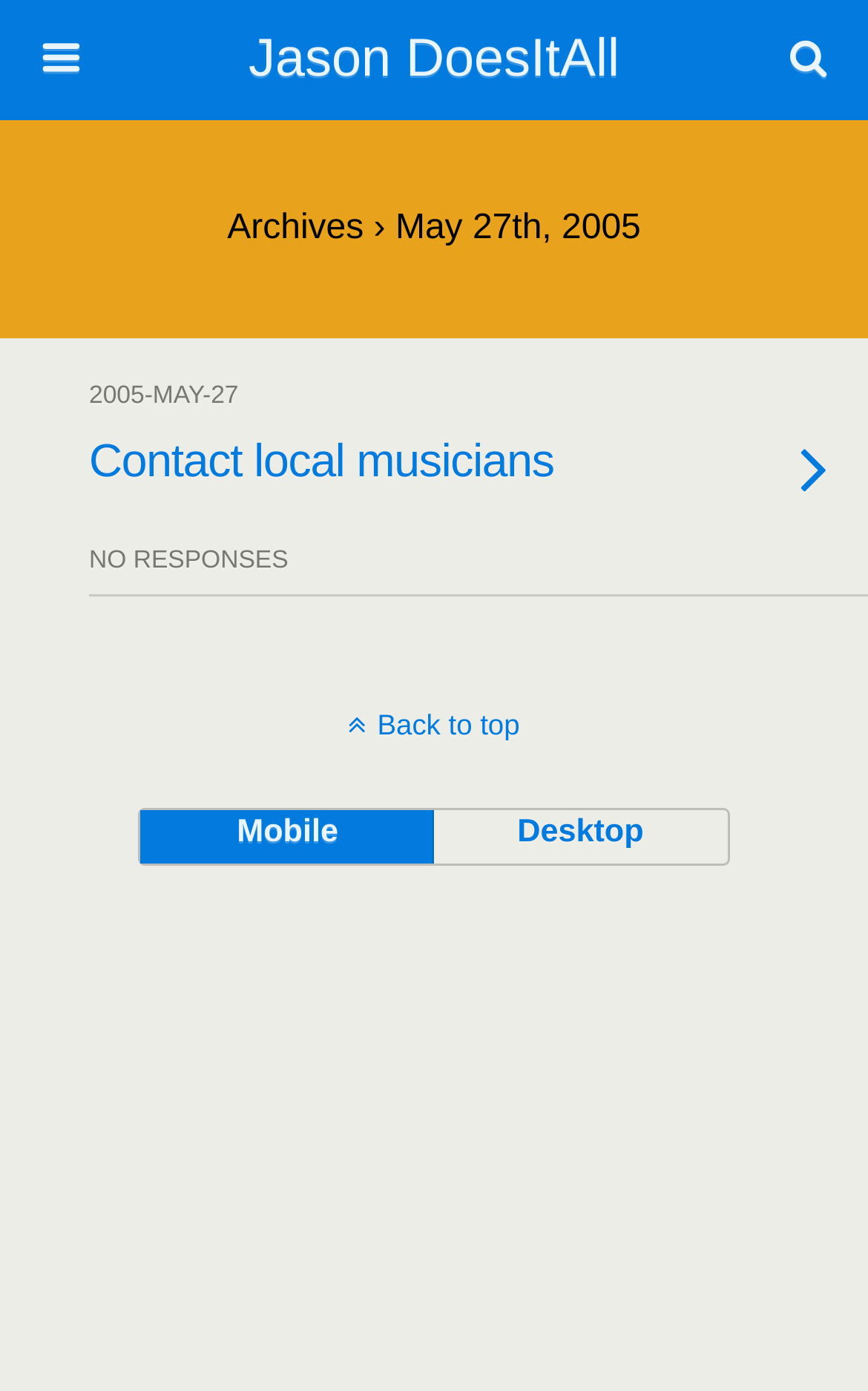How many links are available on the page?
By examining the image, provide a one-word or phrase answer.

3